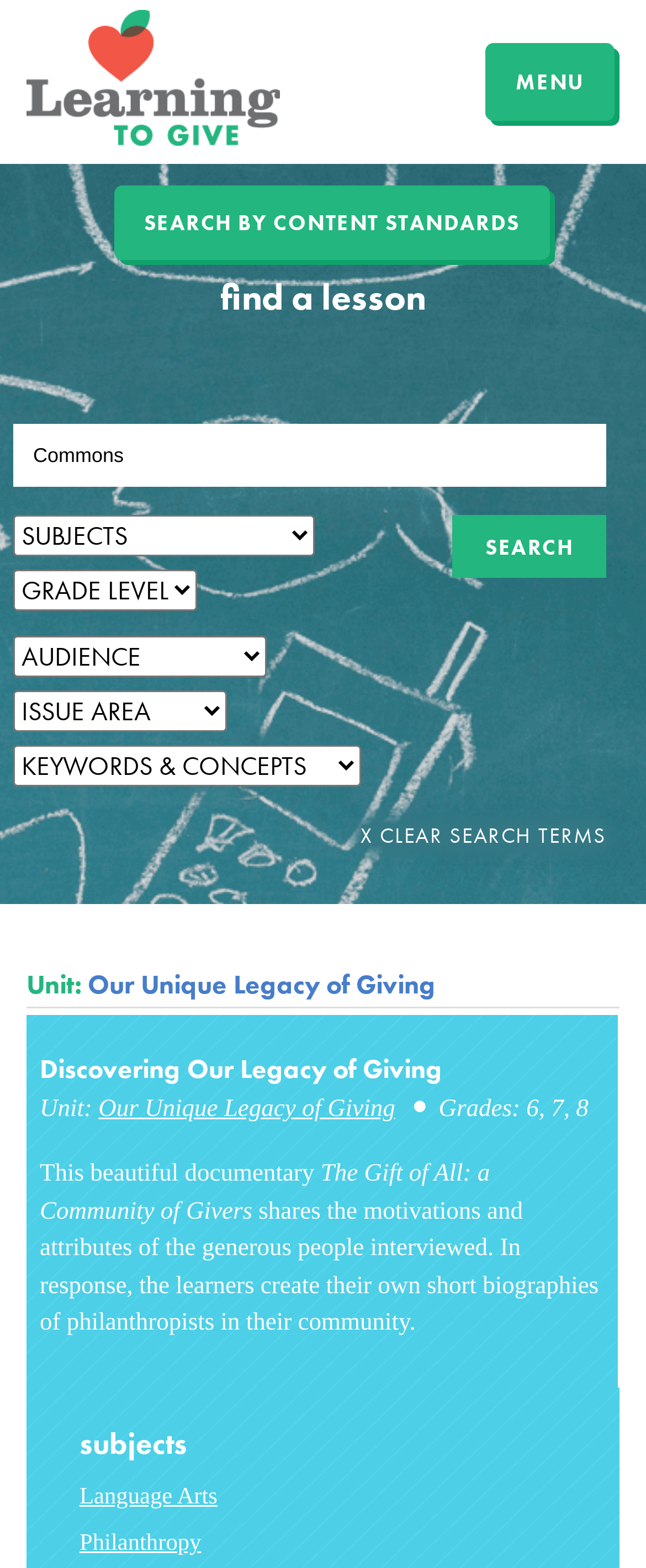What is the subject of the lesson?
Using the image, answer in one word or phrase.

Language Arts